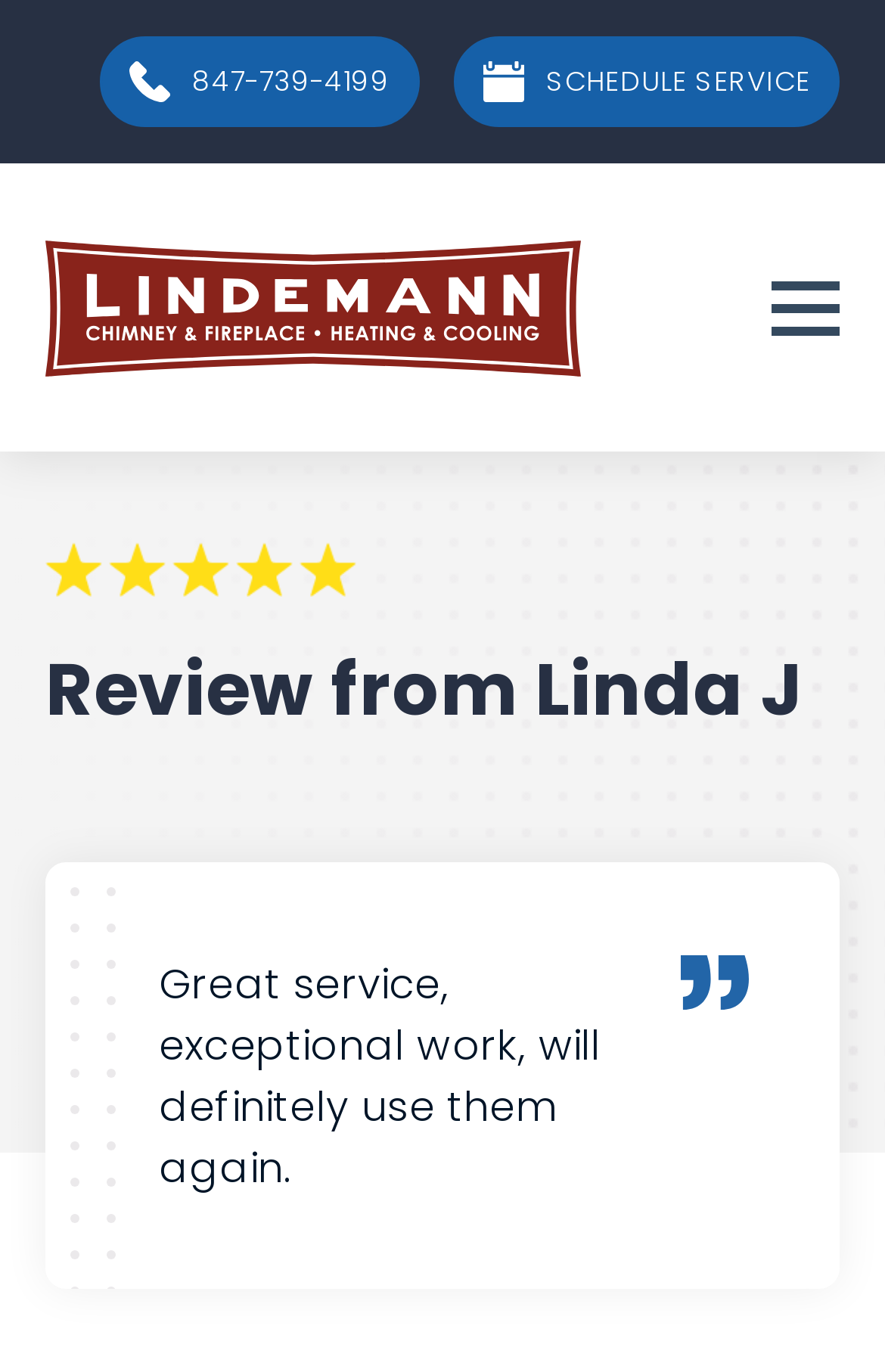Based on what you see in the screenshot, provide a thorough answer to this question: What is the name of the reviewer?

I found the reviewer's name by looking at the heading element with the text 'Review from Linda J' which is located near the top of the page.